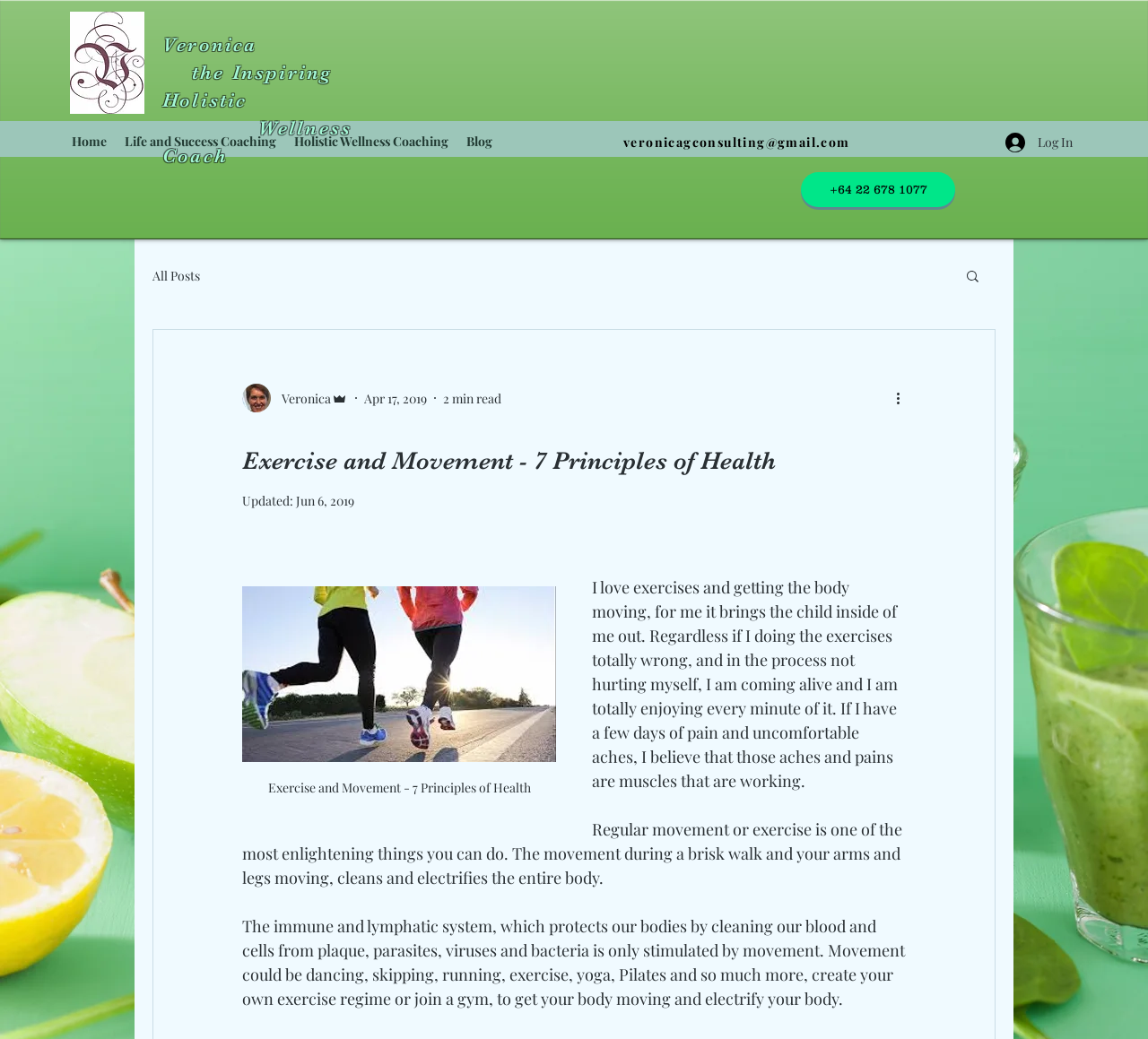Please determine the bounding box coordinates for the element with the description: "Veronica".

[0.141, 0.032, 0.224, 0.053]